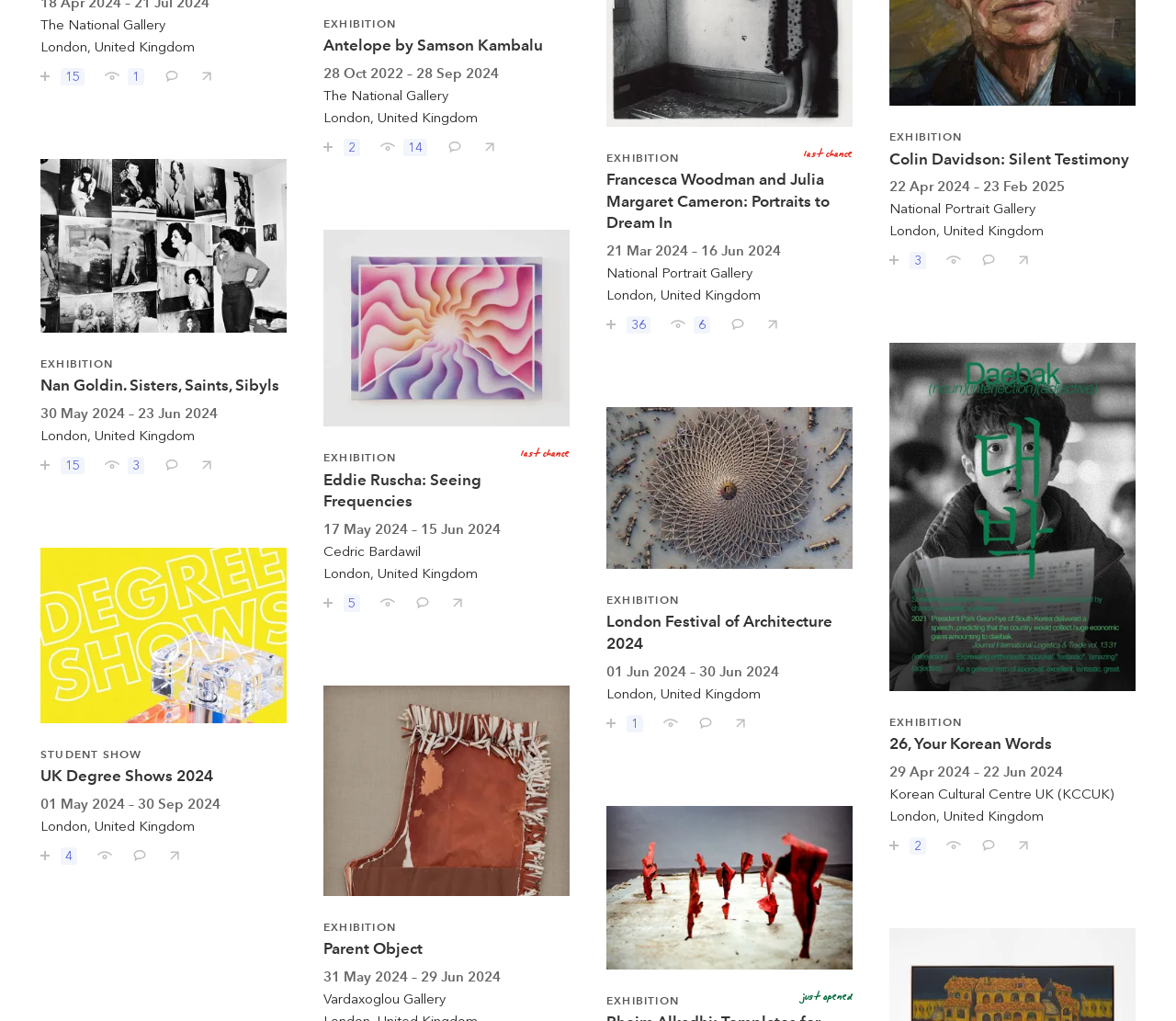Use a single word or phrase to answer the question:
What is the name of the exhibition with Nan Goldin?

Sisters, Saints, Sibyls